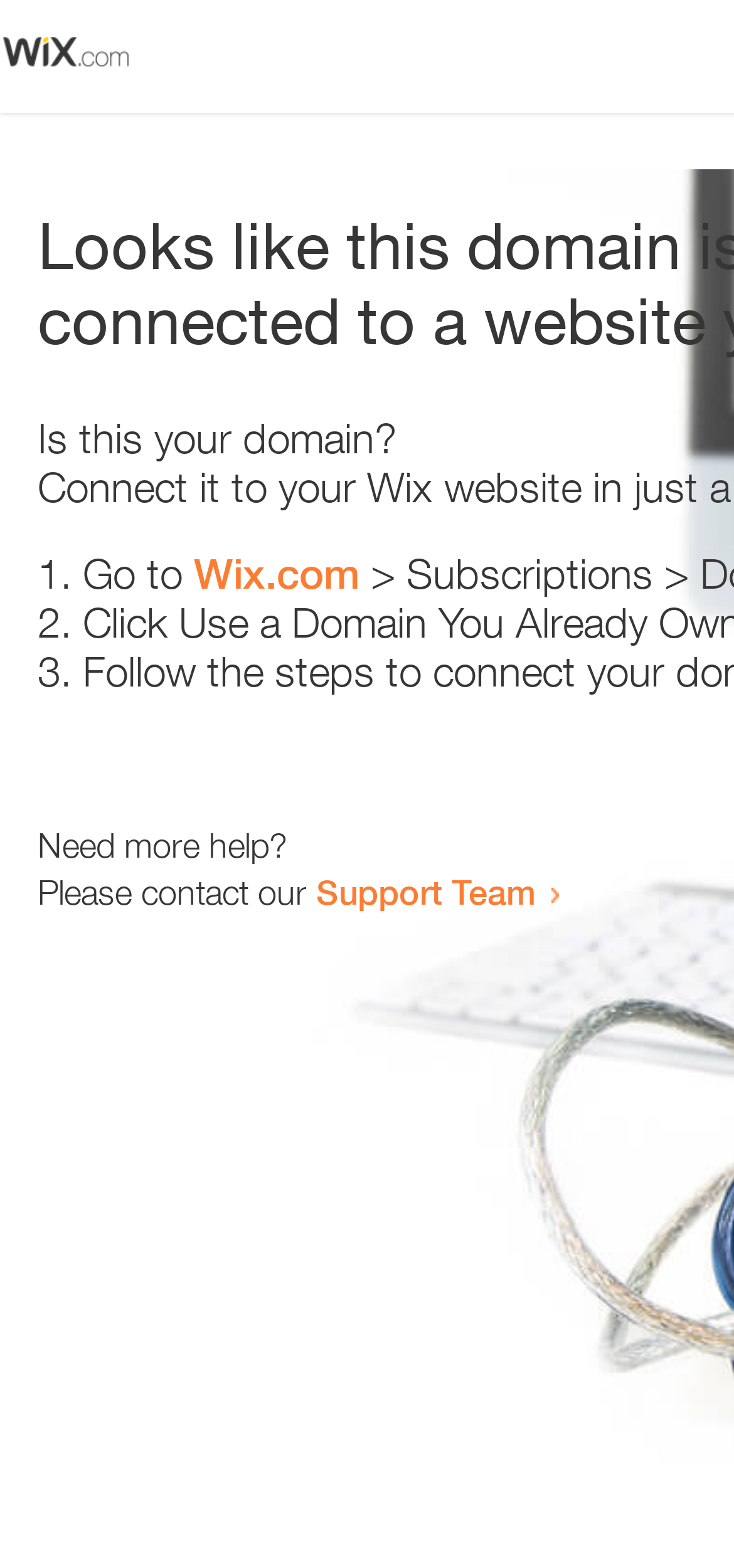Identify the bounding box of the UI element that matches this description: "Wix.com".

[0.264, 0.35, 0.49, 0.381]